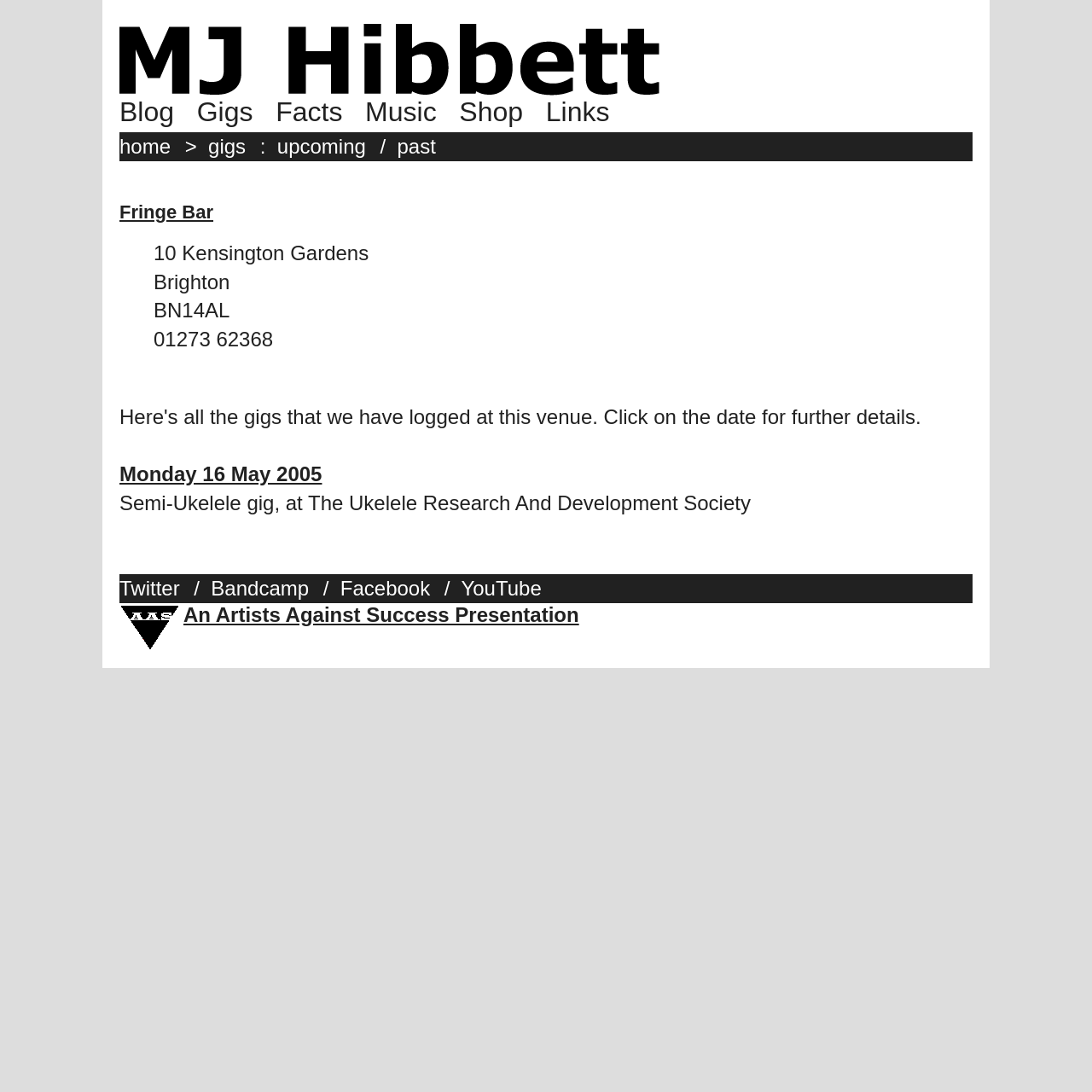Point out the bounding box coordinates of the section to click in order to follow this instruction: "Visit the 'Gigs' page".

[0.18, 0.088, 0.247, 0.116]